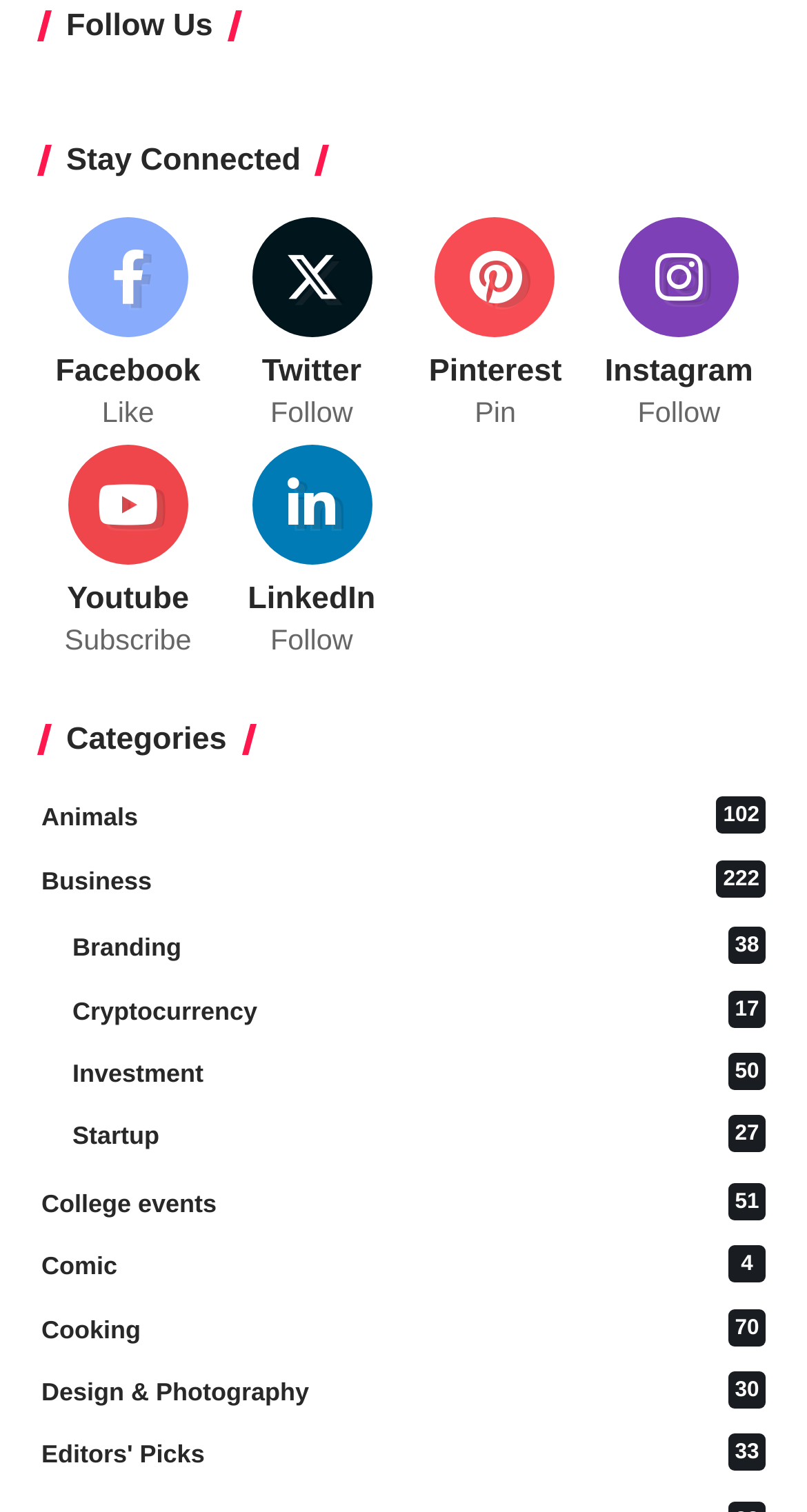Determine the coordinates of the bounding box that should be clicked to complete the instruction: "Follow on Facebook". The coordinates should be represented by four float numbers between 0 and 1: [left, top, right, bottom].

[0.051, 0.144, 0.266, 0.288]